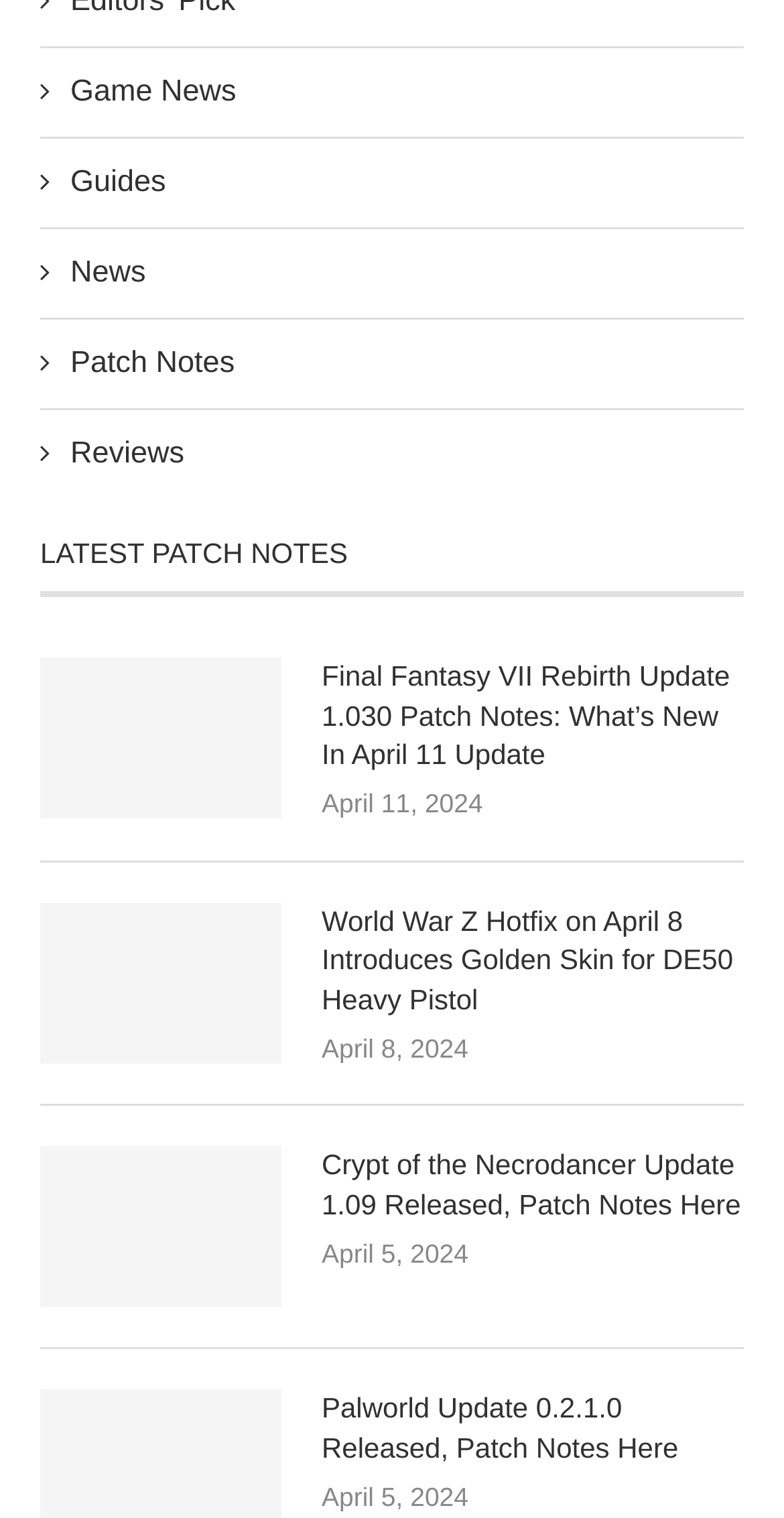Please find and report the bounding box coordinates of the element to click in order to perform the following action: "Check World War Z Hotfix on April 8". The coordinates should be expressed as four float numbers between 0 and 1, in the format [left, top, right, bottom].

[0.41, 0.594, 0.949, 0.672]